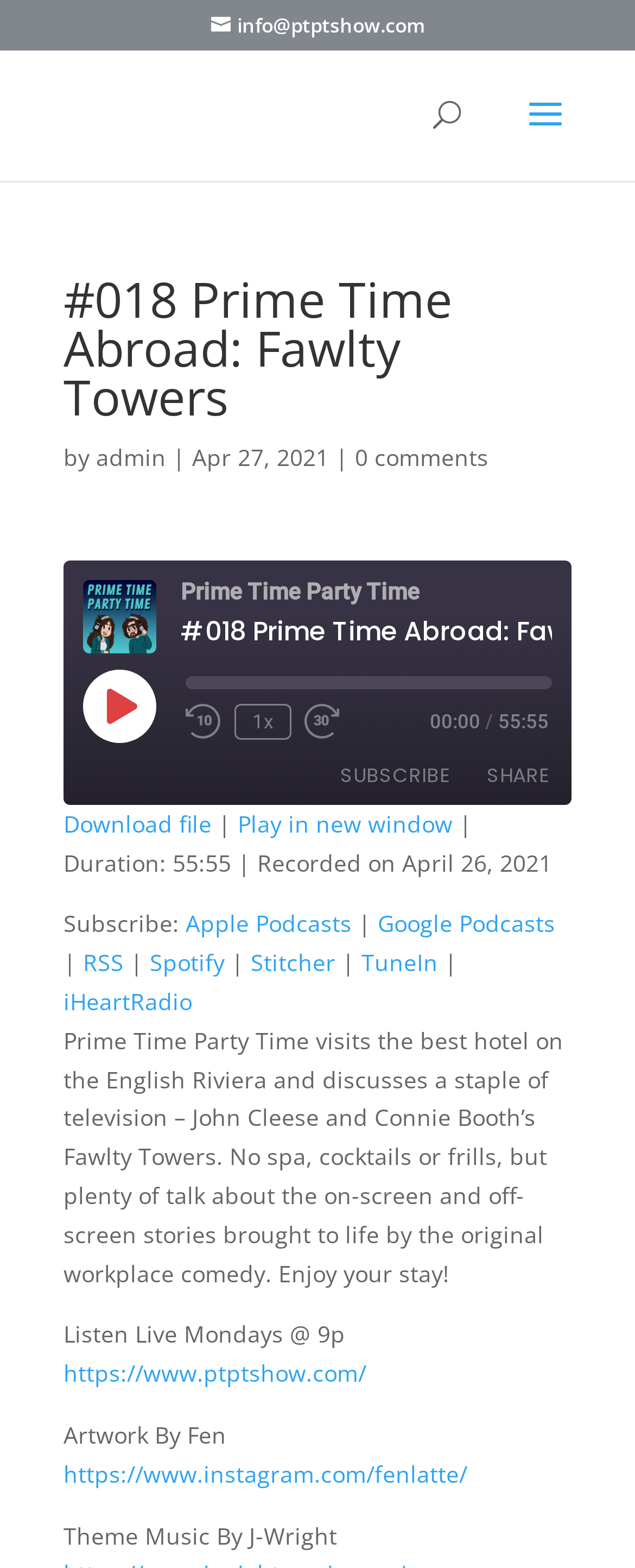Using the description "Rewind 10 Seconds", predict the bounding box of the relevant HTML element.

[0.292, 0.449, 0.349, 0.472]